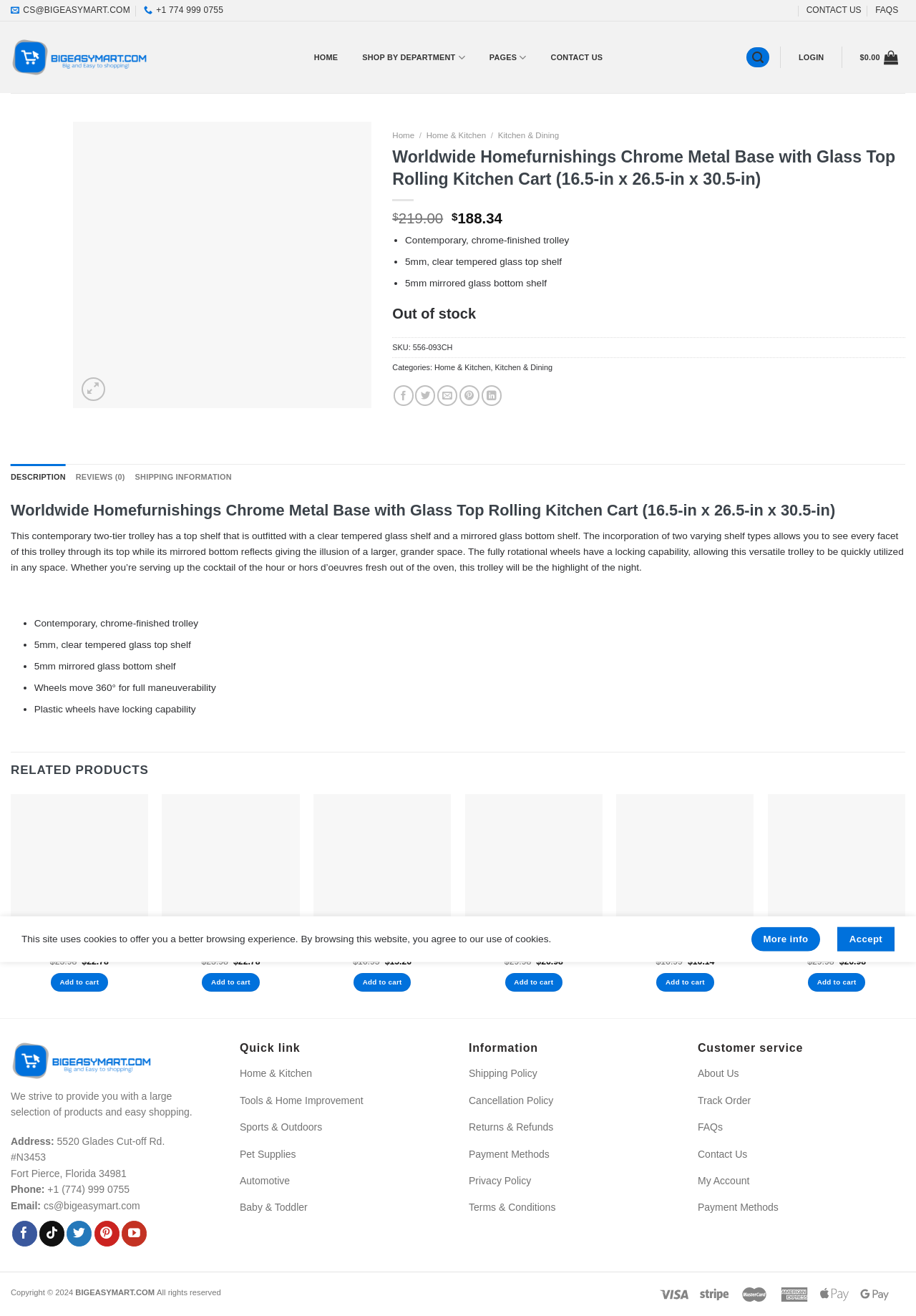Find the bounding box coordinates for the element that must be clicked to complete the instruction: "Share on Facebook". The coordinates should be four float numbers between 0 and 1, indicated as [left, top, right, bottom].

[0.429, 0.293, 0.451, 0.308]